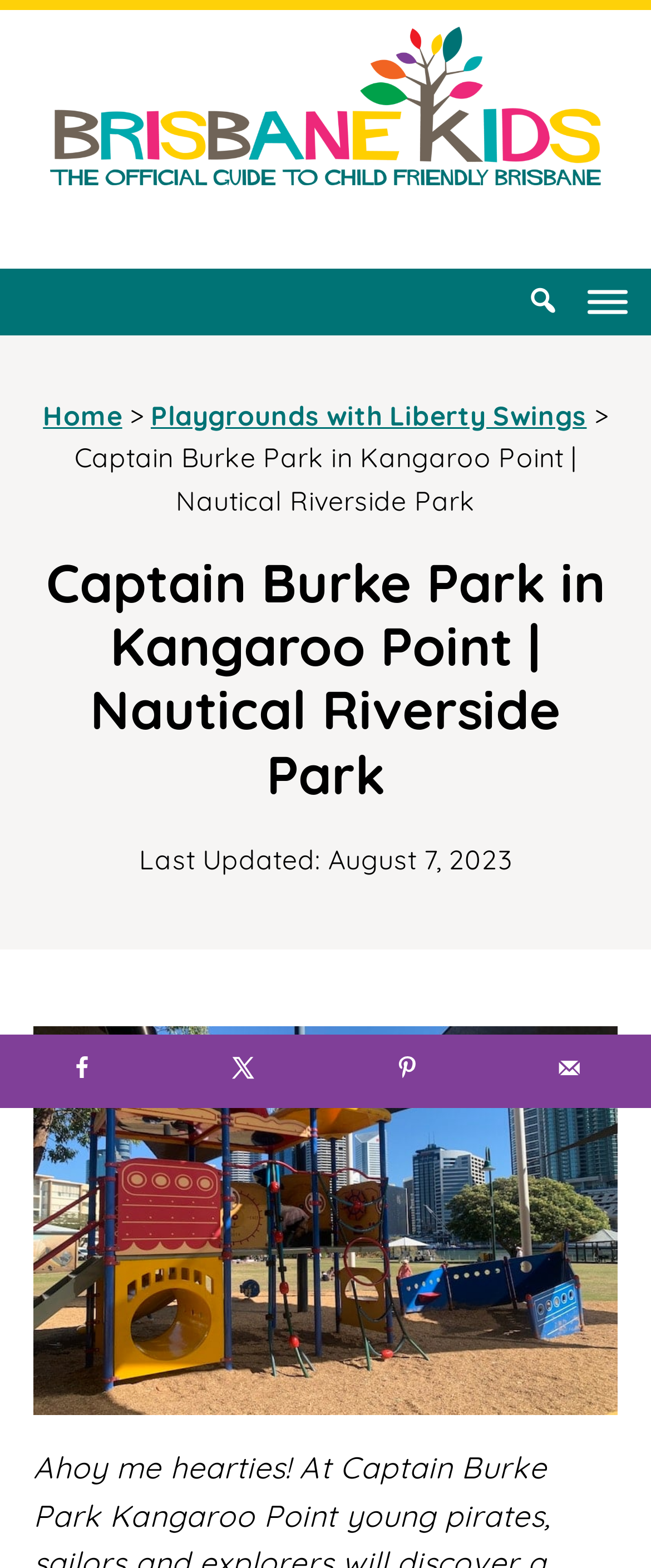Explain the features and main sections of the webpage comprehensively.

The webpage is about Captain Burke Park, a nautical riverside park in Kangaroo Point, Brisbane. At the top, there is a link to "Brisbane Kids" accompanied by an image with the same name, taking up most of the top section. Below this, there is a main navigation menu with a search box and a menu button on the right side.

Underneath the navigation menu, there is a breadcrumbs navigation section with links to "Home" and "Playgrounds with Liberty Swings", separated by a ">" symbol. The title of the page, "Captain Burke Park in Kangaroo Point | Nautical Riverside Park", is displayed prominently in this section.

The main content of the page starts with a heading that repeats the title, followed by a "Last Updated" section with the date "August 7, 2023". Below this, there is a large image of a ship playground with Brisbane City in the background, taking up most of the page.

At the bottom of the page, there are social media sharing links and buttons, including "Share on Facebook", "Share on X", "Save to Pinterest", and "Send over email", each accompanied by a small icon.